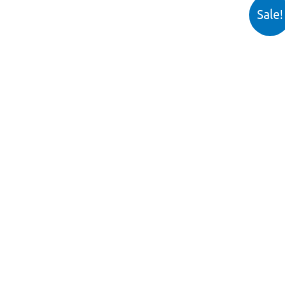Answer the following inquiry with a single word or phrase:
What is the template suitable for?

Document creation